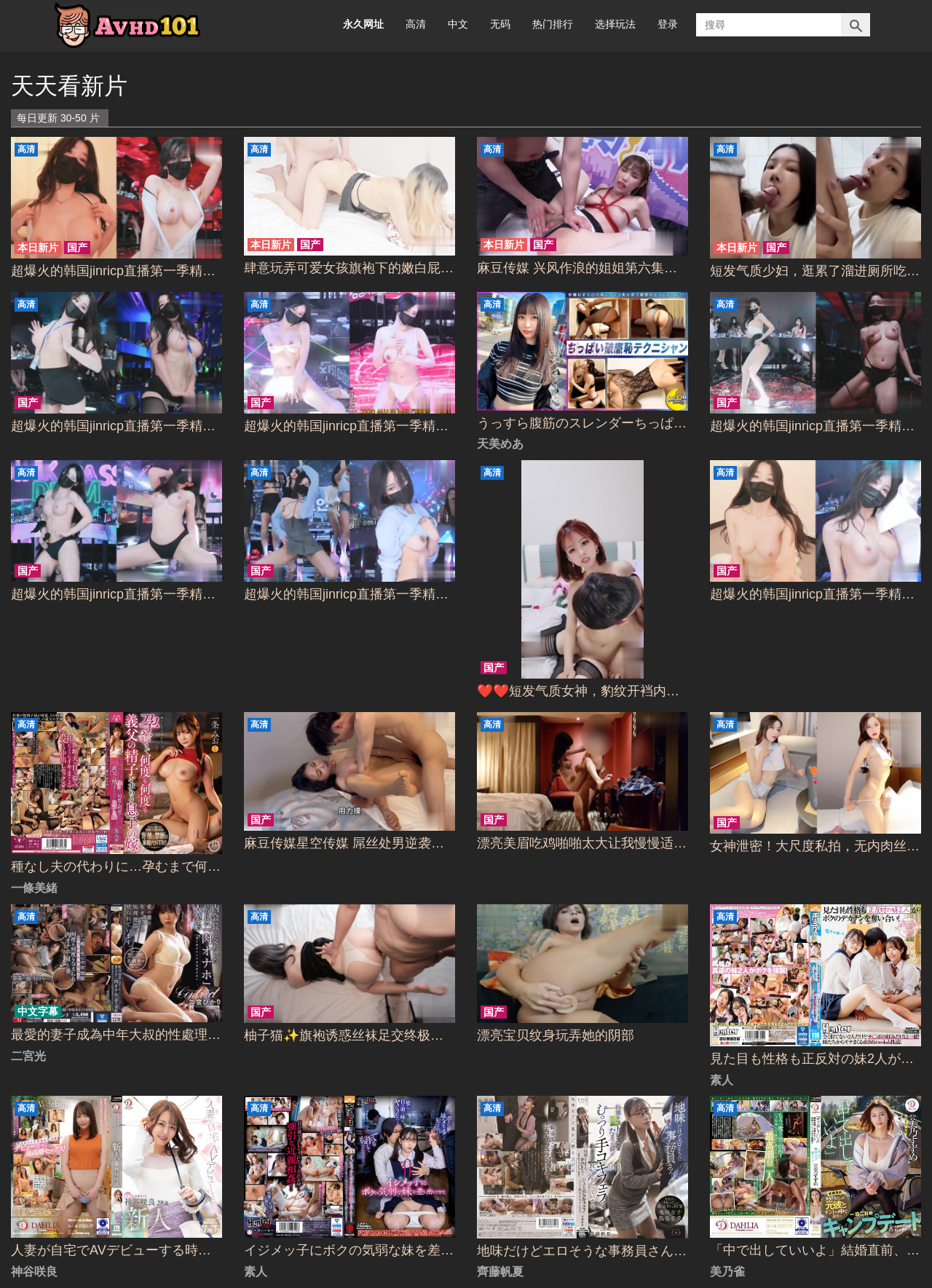Locate the bounding box coordinates of the clickable area needed to fulfill the instruction: "Select the first video".

[0.012, 0.106, 0.238, 0.201]